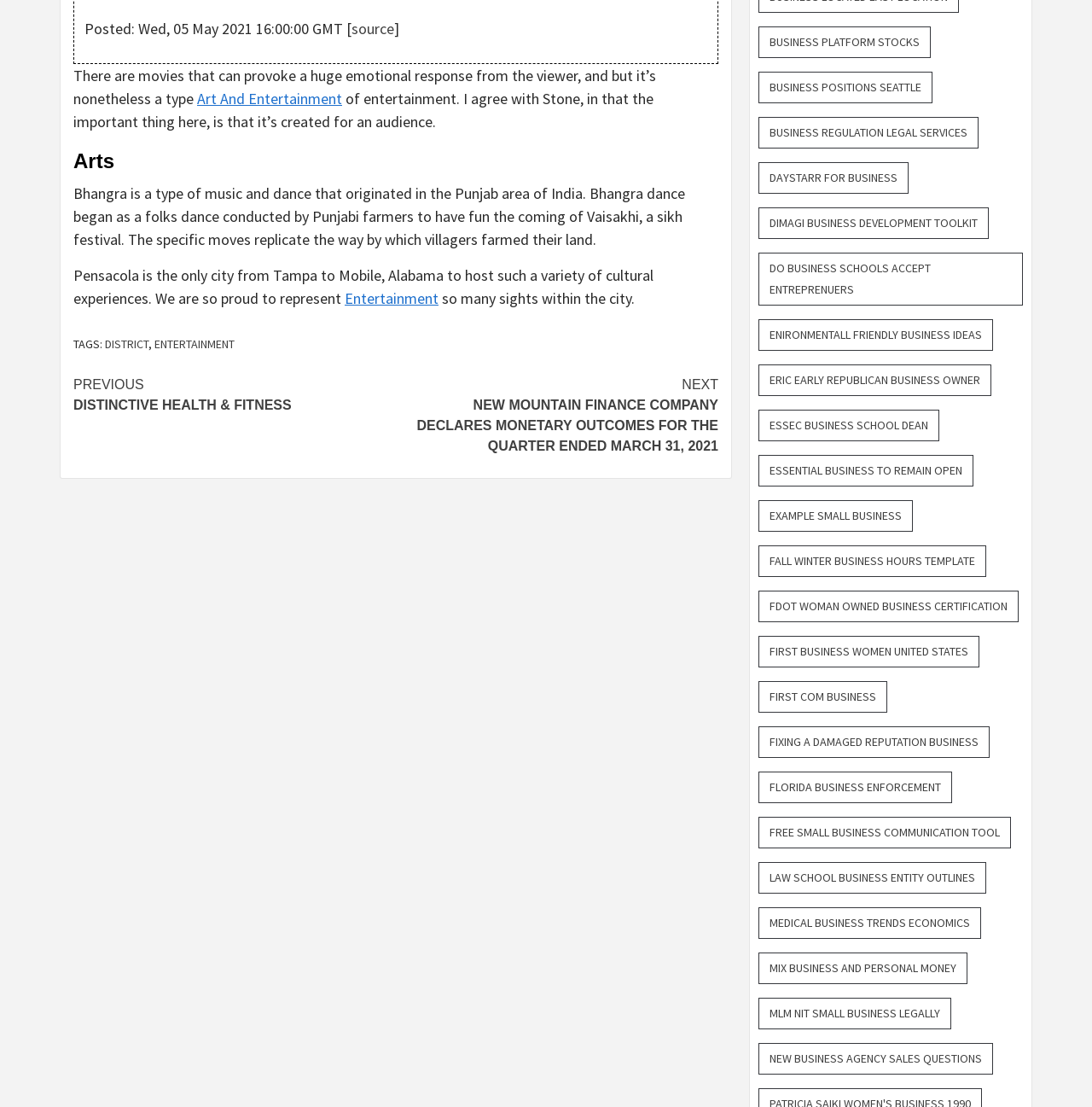Please identify the bounding box coordinates of where to click in order to follow the instruction: "View 'DISTRICT'".

[0.096, 0.304, 0.136, 0.318]